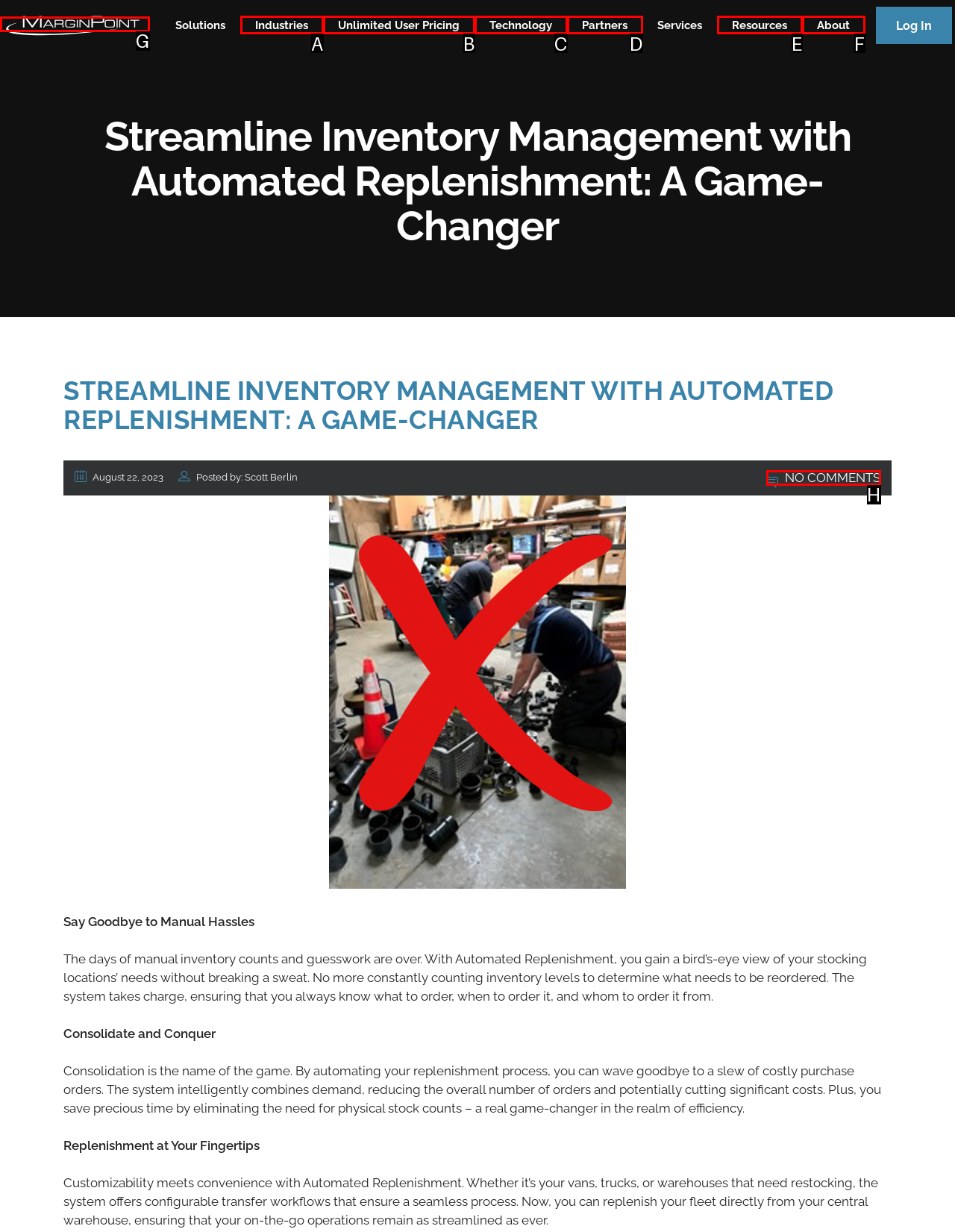Match the description: Unlimited User Pricing to one of the options shown. Reply with the letter of the best match.

B